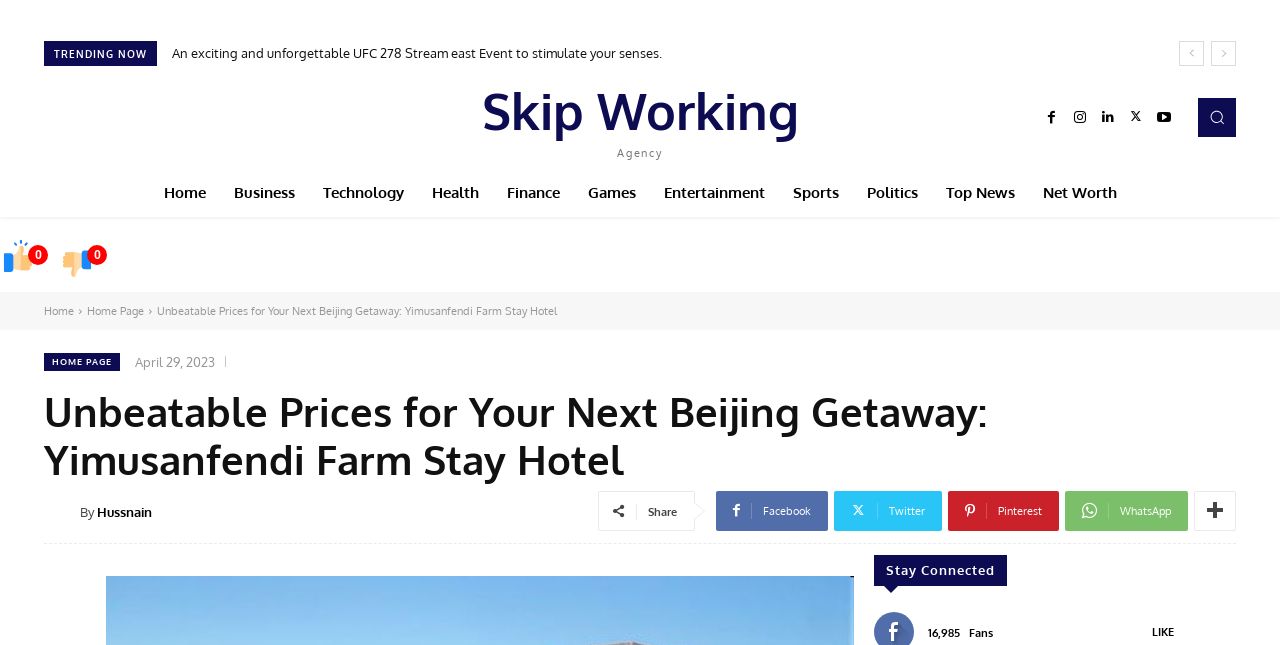How many fans are there?
Look at the image and respond with a single word or a short phrase.

16,985